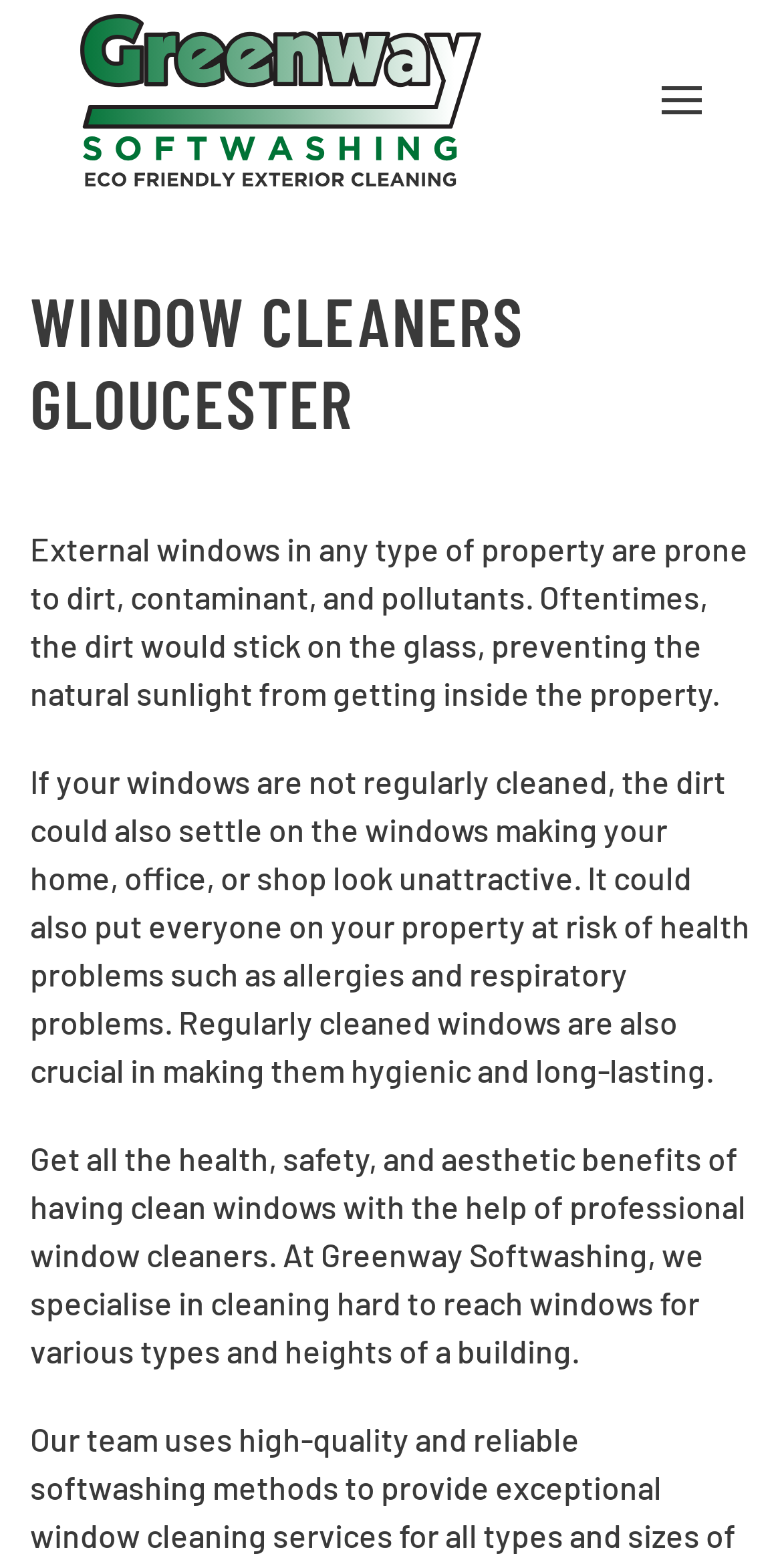Look at the image and give a detailed response to the following question: What happens if windows are not regularly cleaned?

According to the webpage, if windows are not regularly cleaned, the dirt could settle on the windows, putting everyone on the property at risk of health problems such as allergies and respiratory problems.